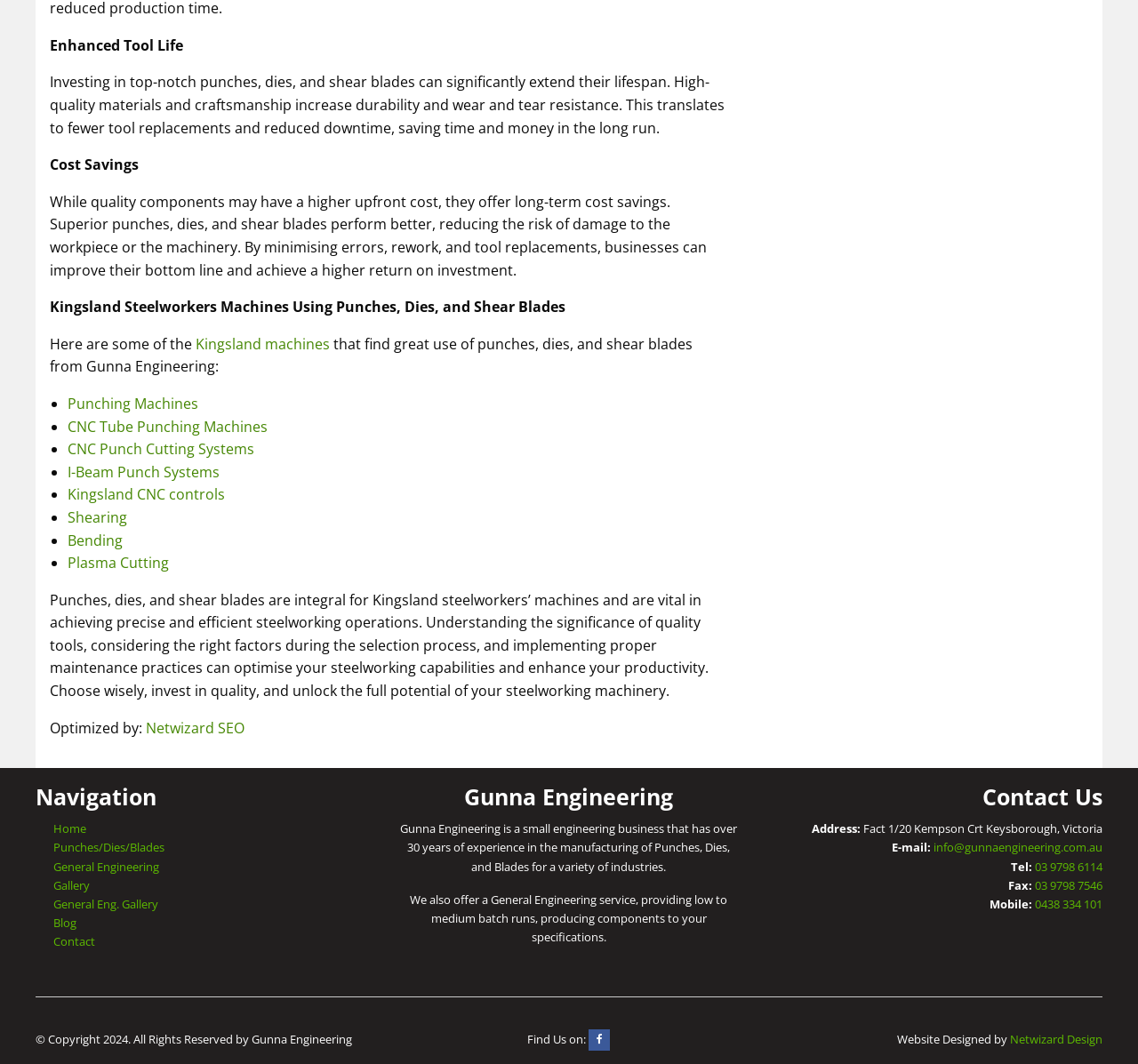Please respond to the question using a single word or phrase:
What is the significance of quality punches, dies, and shear blades?

Cost savings and extended tool life